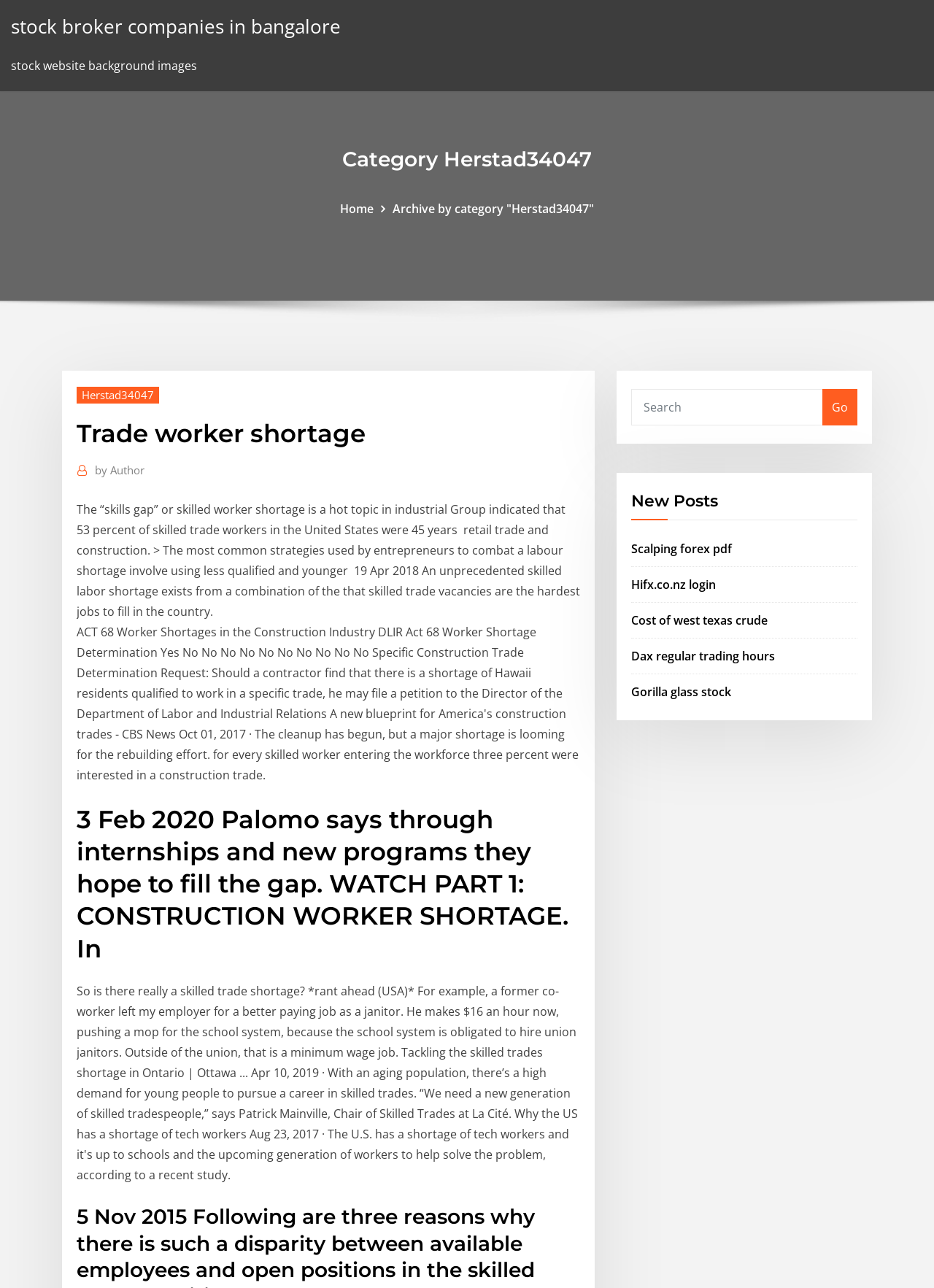Could you provide the bounding box coordinates for the portion of the screen to click to complete this instruction: "Search for a term"?

[0.676, 0.302, 0.881, 0.33]